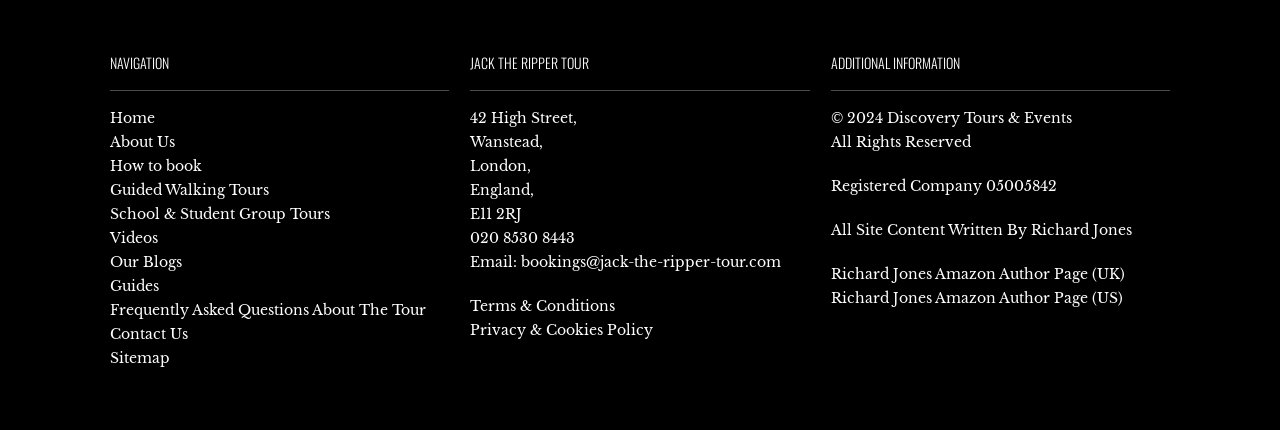What is the phone number of the tour company?
Give a detailed explanation using the information visible in the image.

The phone number of the tour company can be found in the link element '020 8530 8443' located below the address information, which suggests that this is the contact phone number for the company.